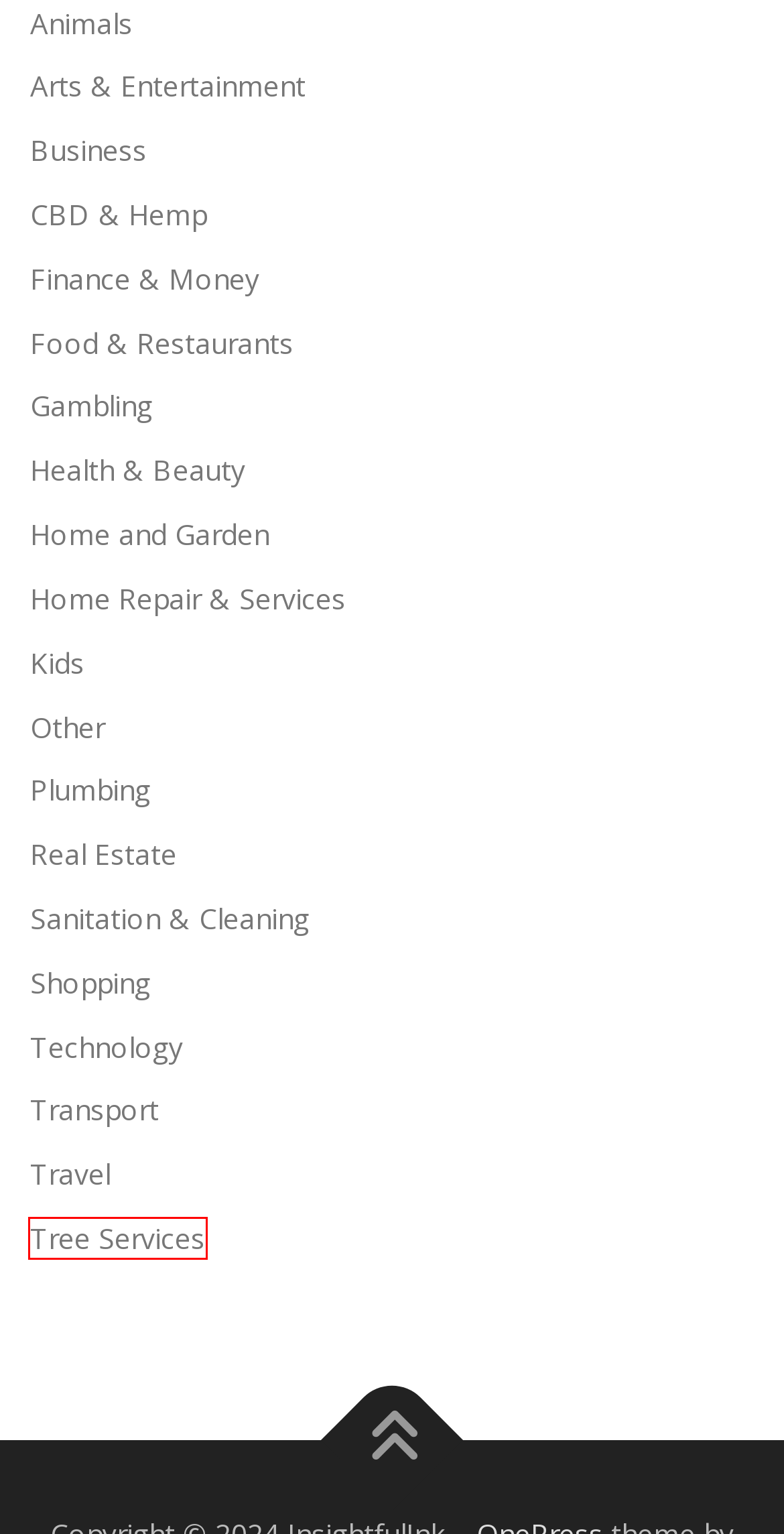Look at the screenshot of a webpage where a red rectangle bounding box is present. Choose the webpage description that best describes the new webpage after clicking the element inside the red bounding box. Here are the candidates:
A. Sanitation & Cleaning – InsightfulInk
B. Tree Services – InsightfulInk
C. Real Estate – InsightfulInk
D. Other – InsightfulInk
E. Technology – InsightfulInk
F. Shopping – InsightfulInk
G. Home Repair & Services – InsightfulInk
H. Arts & Entertainment – InsightfulInk

B